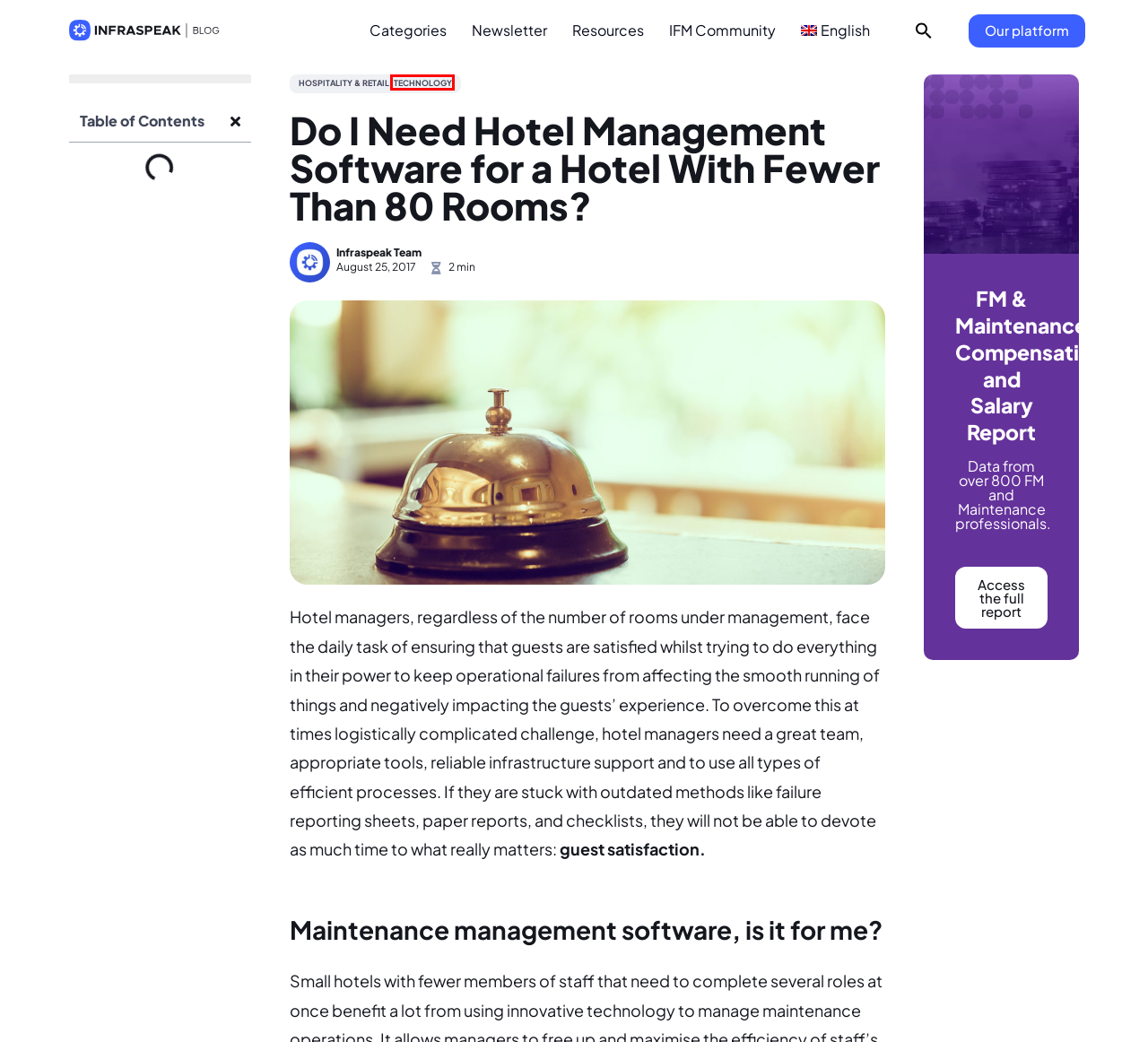Look at the screenshot of the webpage and find the element within the red bounding box. Choose the webpage description that best fits the new webpage that will appear after clicking the element. Here are the candidates:
A. Infraspeak Hub™ • Design your FM platform to fit your needs
B. [EN]Salary Benchmark - Intelligence for Maintenance
C. The best Maintenance and FM content, for free • Infraspeak
D. All Things Facilities Newsletter - Infraspeak
E. IFM Community - Intelligence for Maintenance
F. Hospitality & Retail: tips, trends & challenges • Infraspeak Blog
G. Discover our Intelligent Maintenance Management Platform
H. Technology: everything you need to know • Infraspeak Blog

H